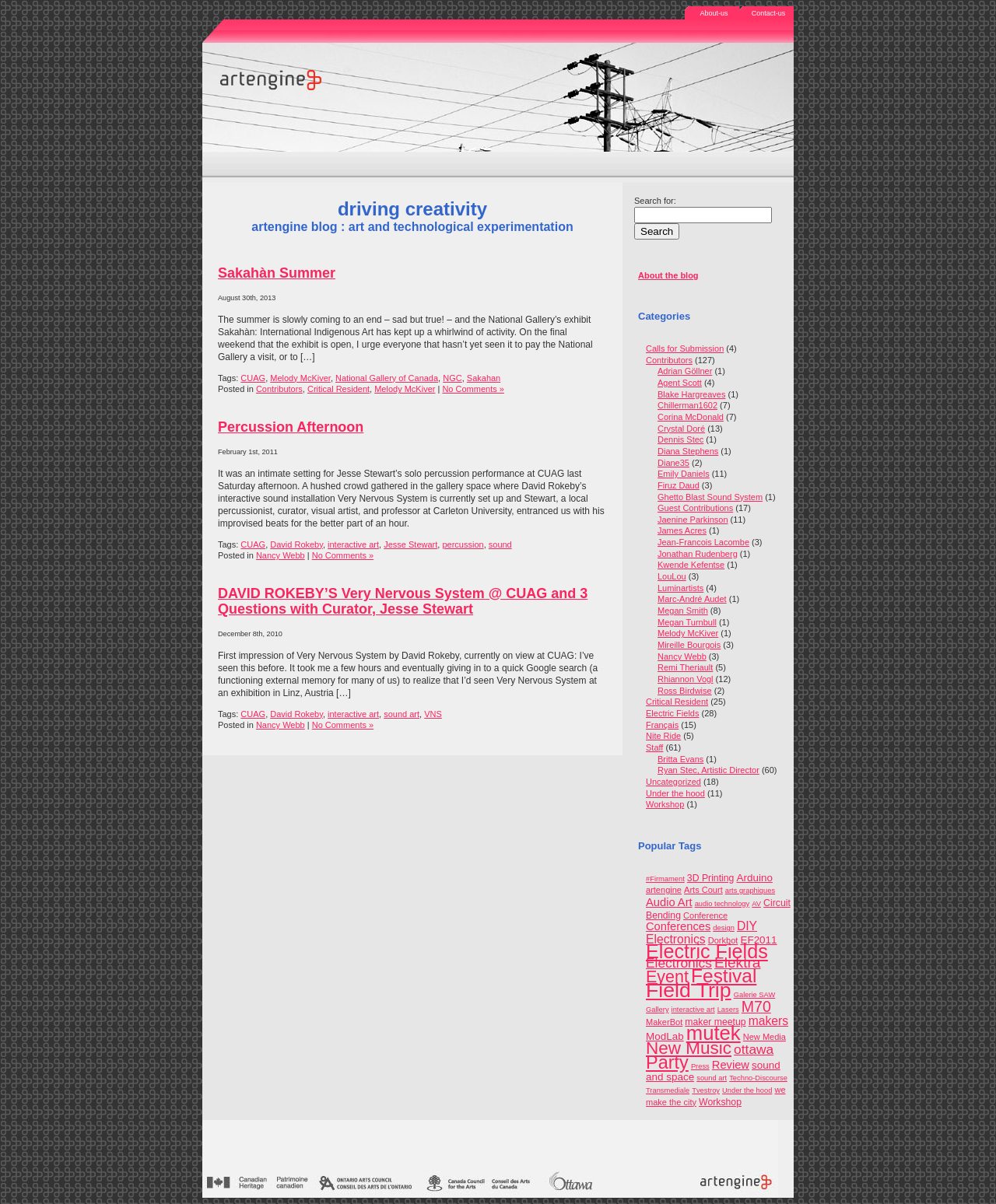Using the information shown in the image, answer the question with as much detail as possible: How many categories are listed?

The categories are listed under the heading 'Categories' and there are 8 links listed, including 'Calls for Submission', 'Contributors', 'Adrian Göllner', and others.